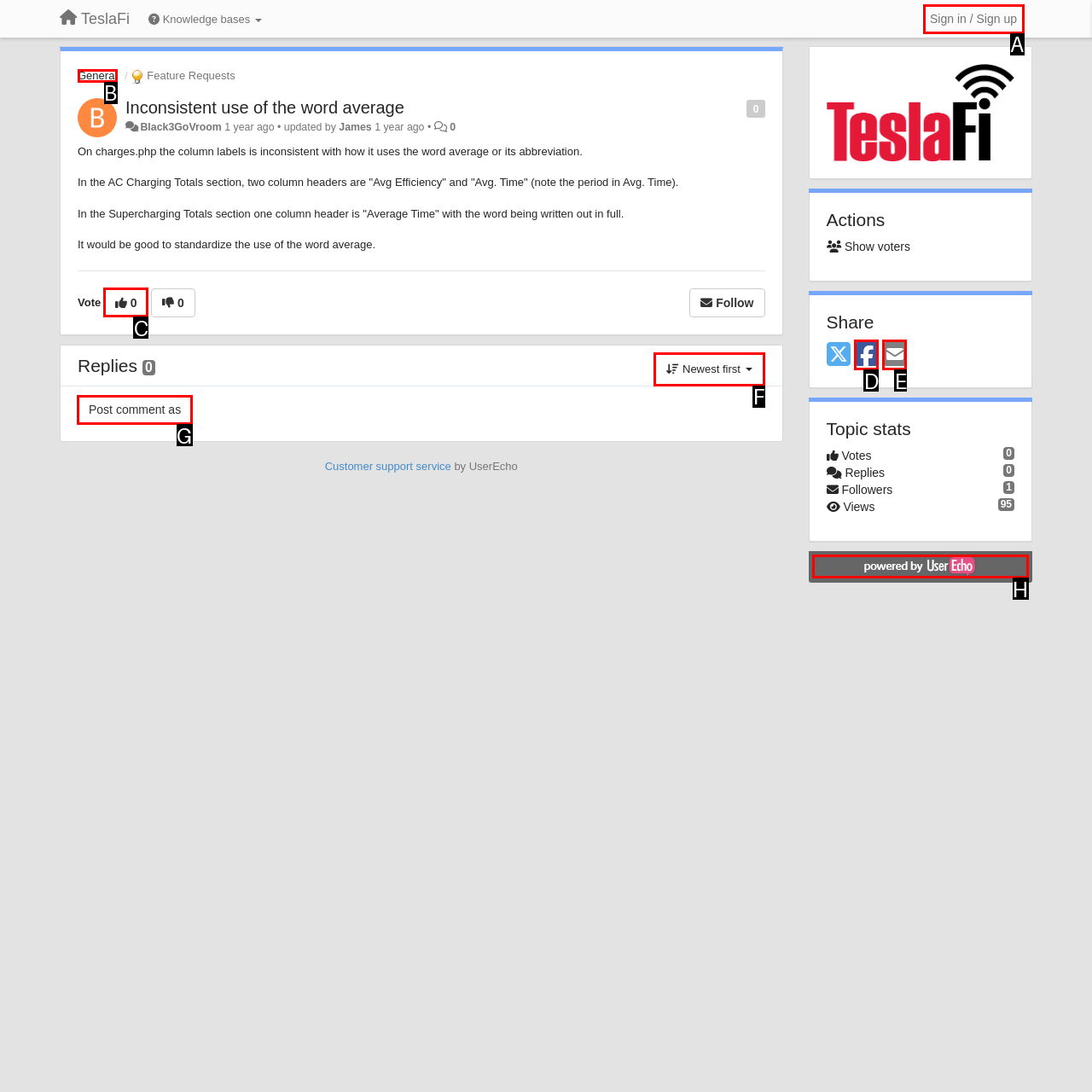Tell me which one HTML element I should click to complete the following instruction: Post a comment
Answer with the option's letter from the given choices directly.

G